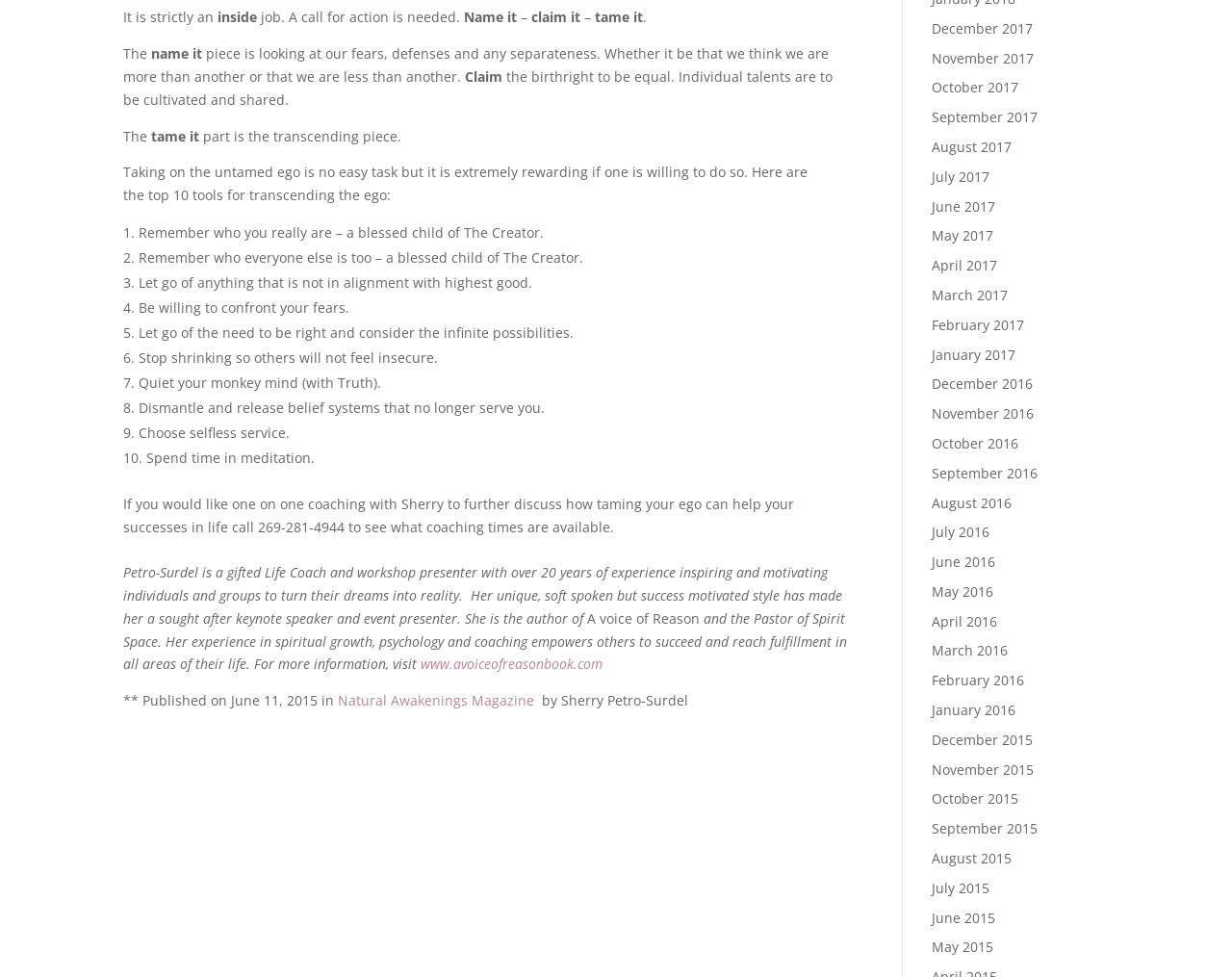Who is the author of the book 'A voice of Reason'?
Look at the image and provide a detailed response to the question.

The author of the book 'A voice of Reason' is Sherry Petro-Surdel, who is a Life Coach and workshop presenter with over 20 years of experience inspiring and motivating individuals and groups to turn their dreams into reality.